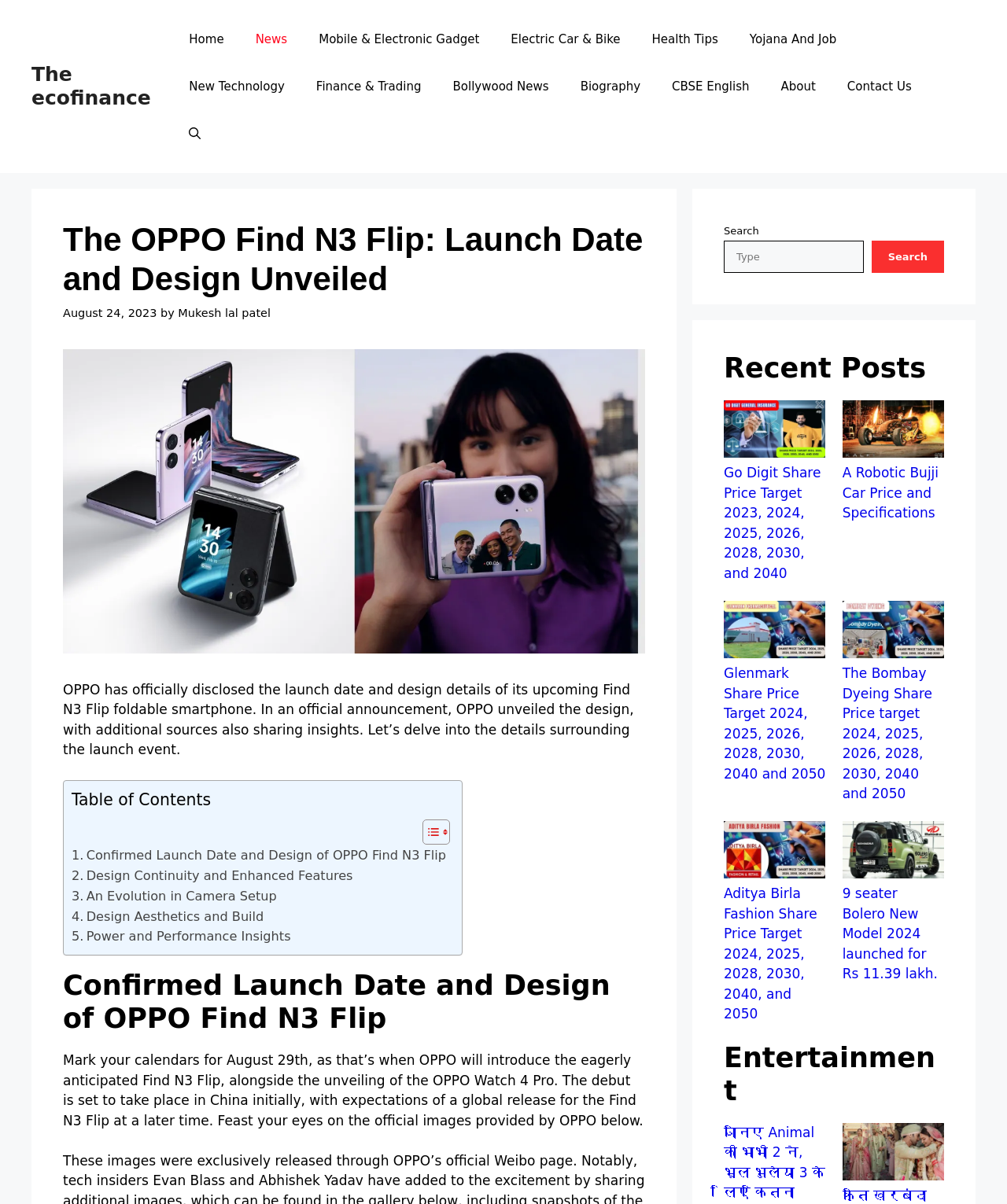Determine the bounding box coordinates (top-left x, top-left y, bottom-right x, bottom-right y) of the UI element described in the following text: An Evolution in Camera Setup

[0.071, 0.736, 0.275, 0.753]